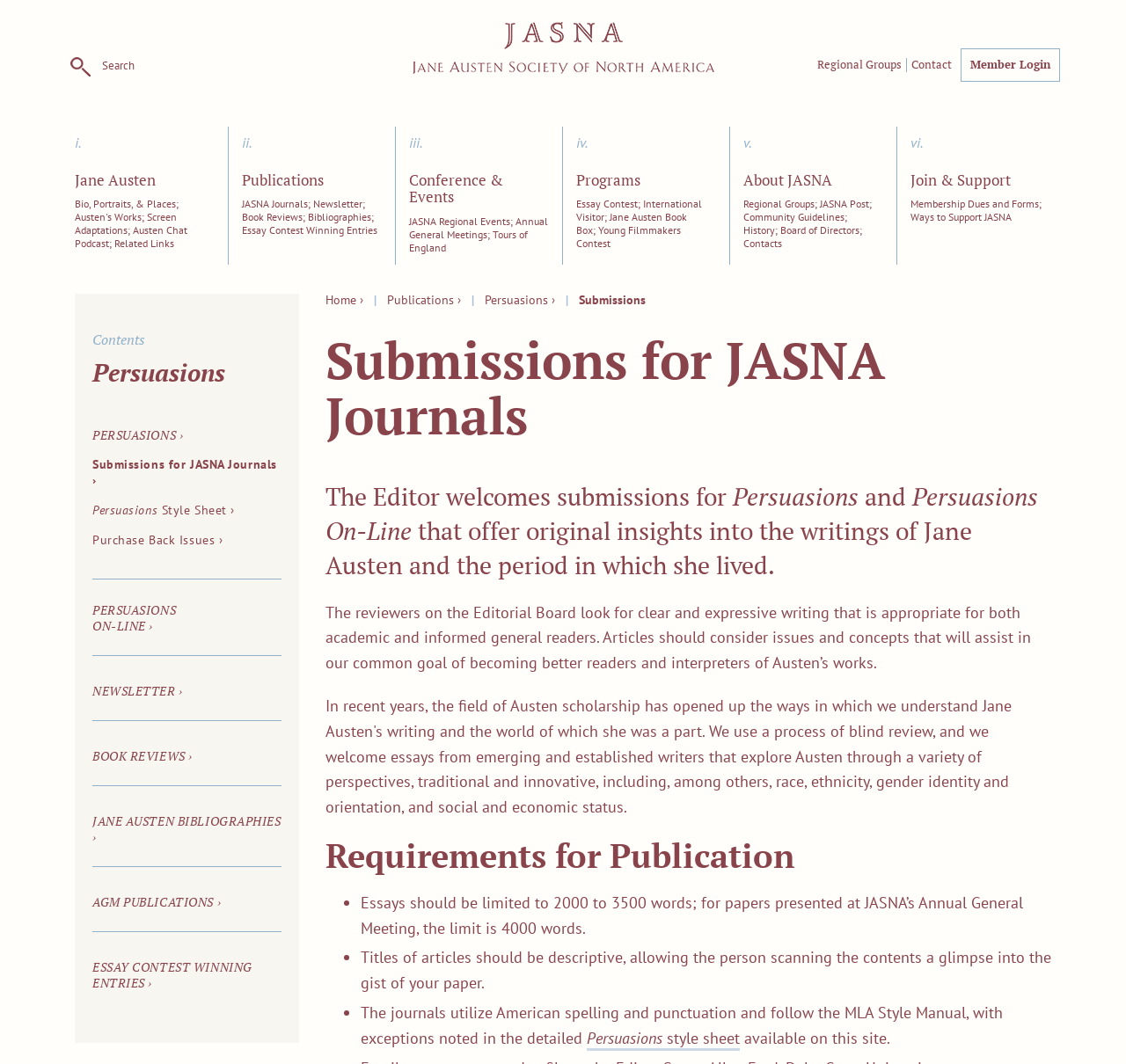Locate the bounding box coordinates of the clickable element to fulfill the following instruction: "Search for something". Provide the coordinates as four float numbers between 0 and 1 in the format [left, top, right, bottom].

[0.055, 0.045, 0.127, 0.08]